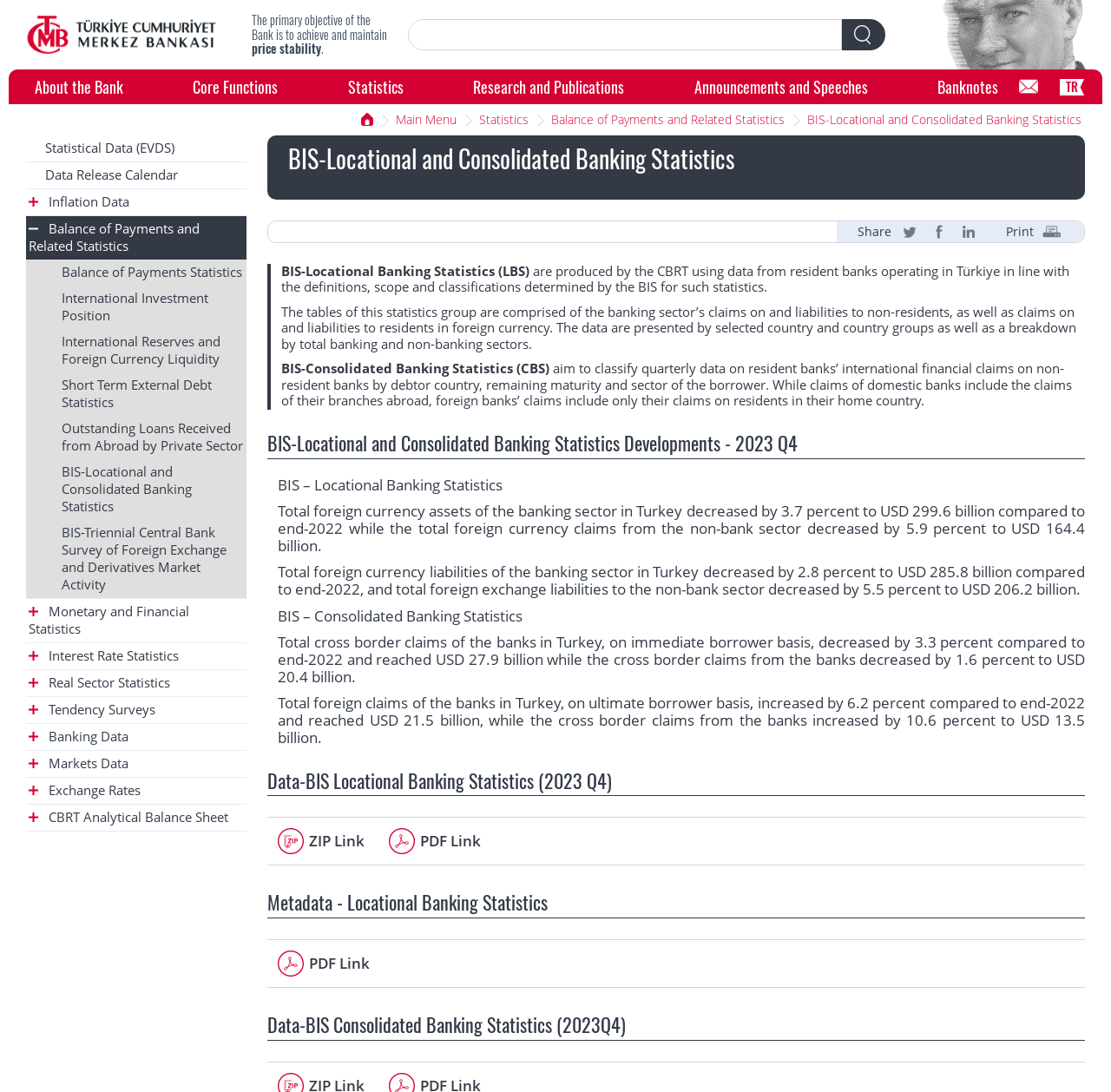Identify the bounding box coordinates for the element you need to click to achieve the following task: "View BIS-Locational and Consolidated Banking Statistics". The coordinates must be four float values ranging from 0 to 1, formatted as [left, top, right, bottom].

[0.714, 0.1, 0.981, 0.12]